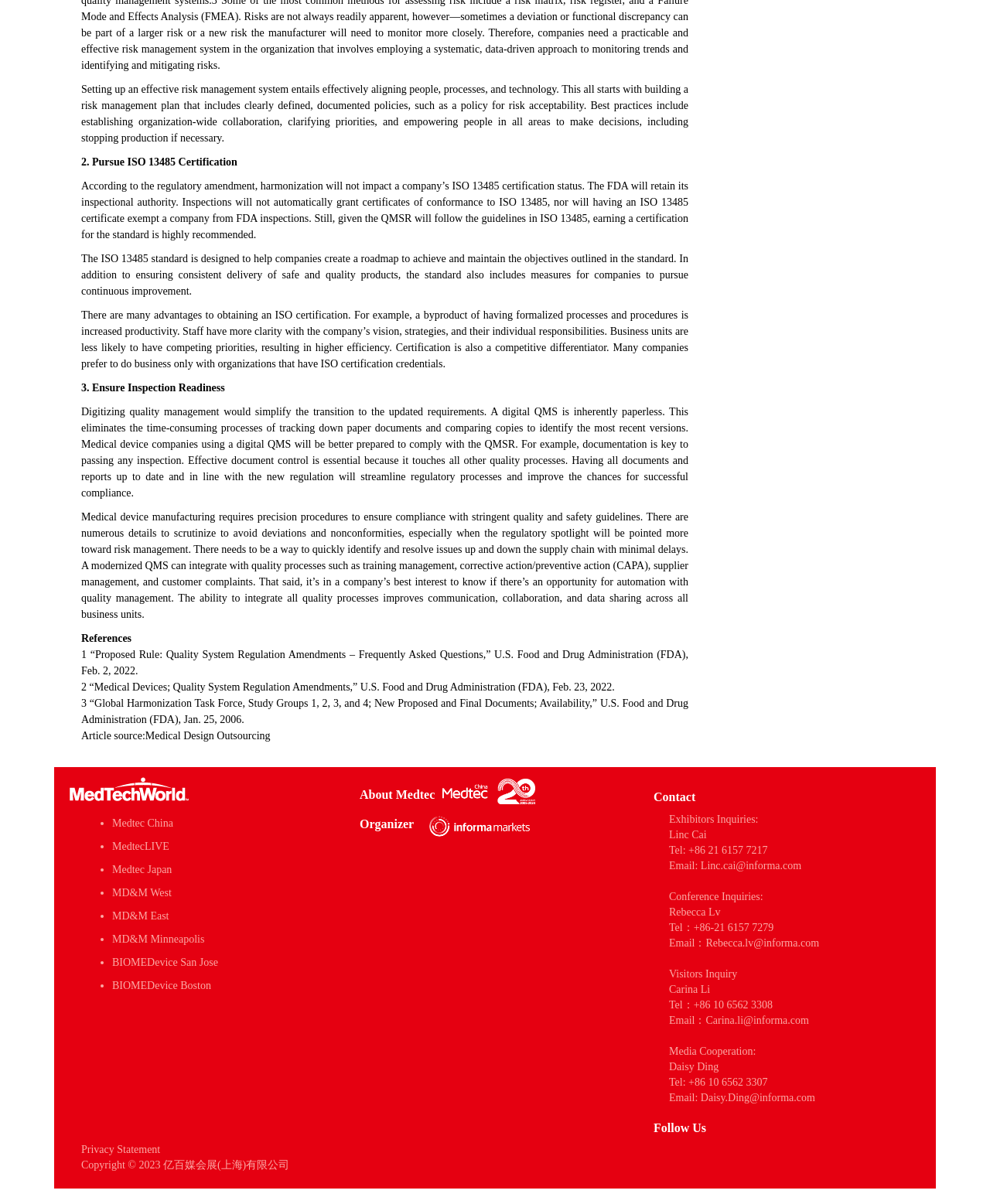Who is the contact person for Exhibitors Inquiries?
Respond with a short answer, either a single word or a phrase, based on the image.

Linc Cai